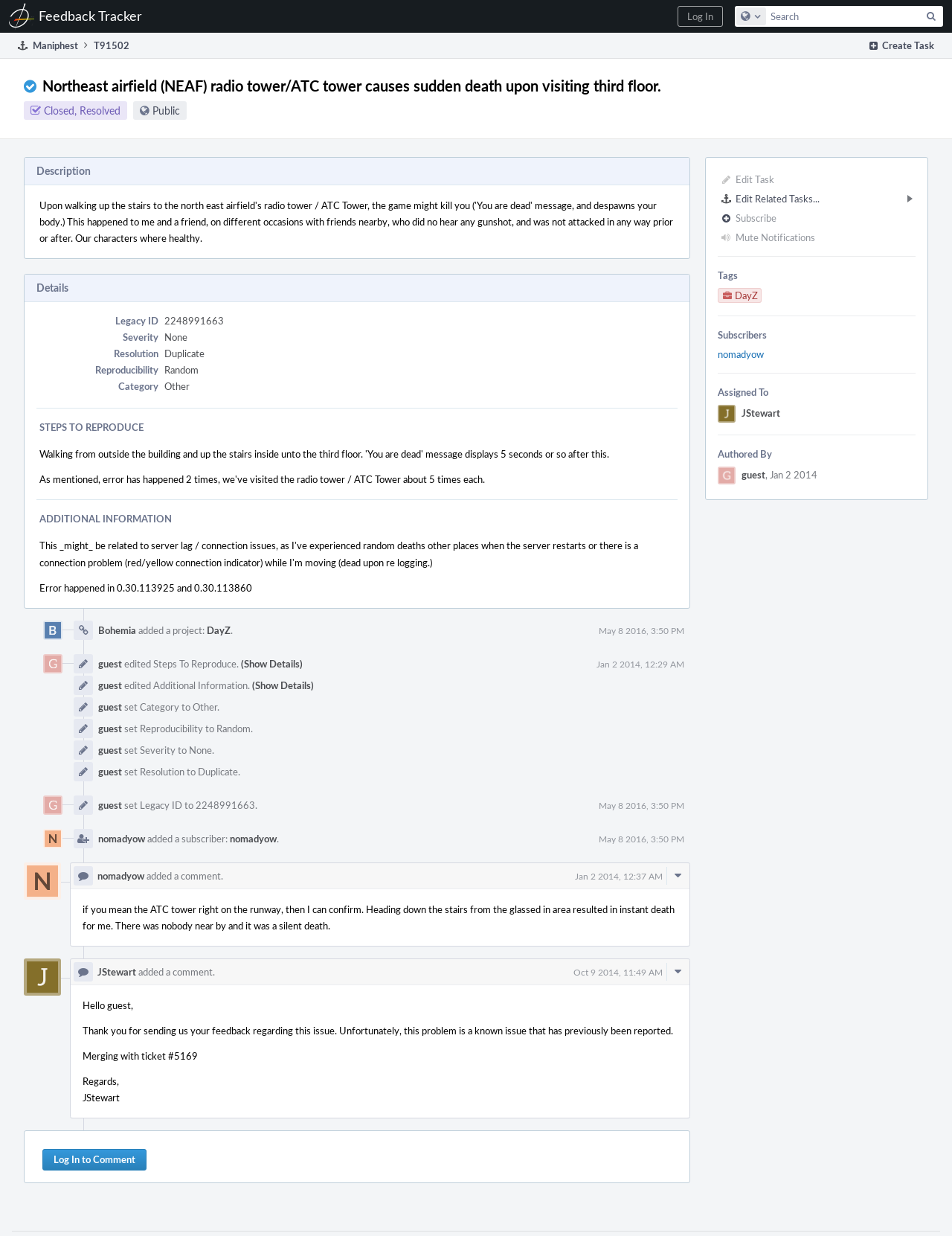Please specify the bounding box coordinates of the region to click in order to perform the following instruction: "Edit the task".

[0.751, 0.137, 0.965, 0.153]